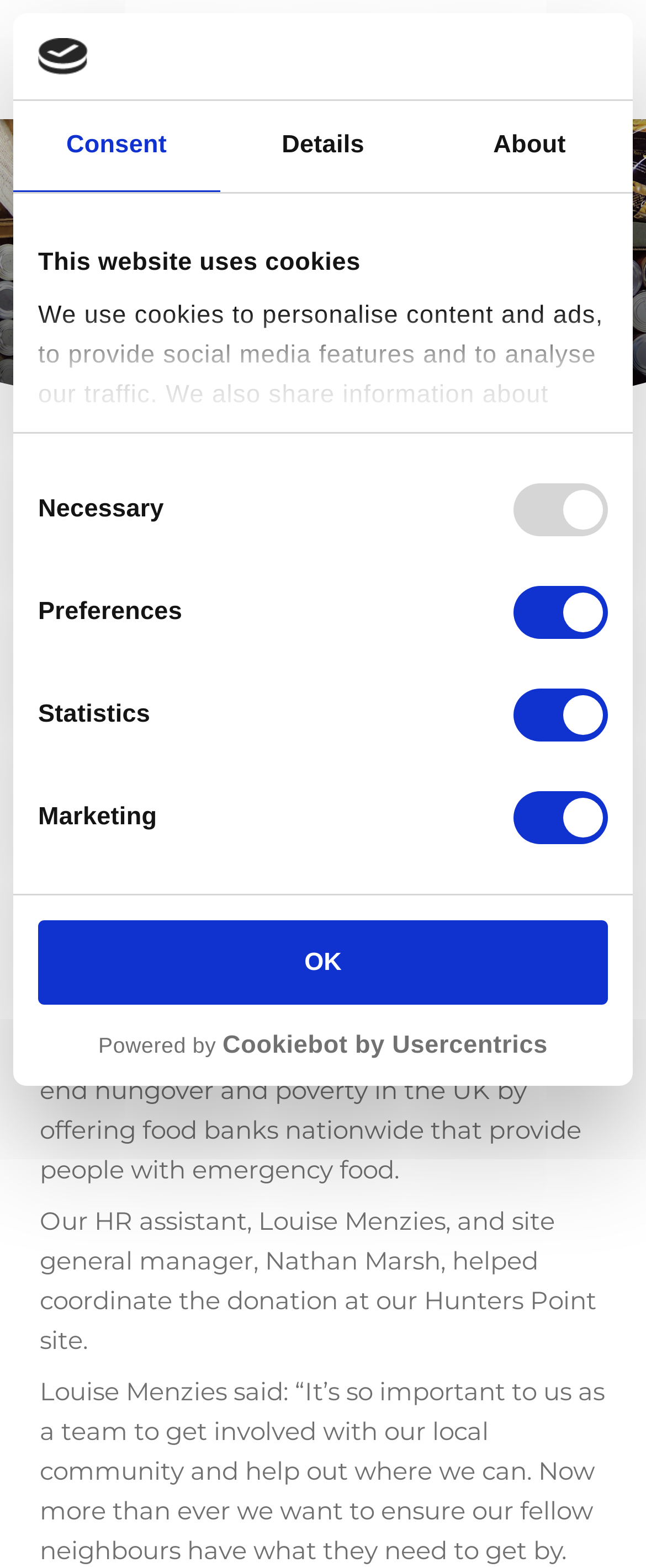Generate the text of the webpage's primary heading.

Hunters Point supports the Trussell Trust with a food donation